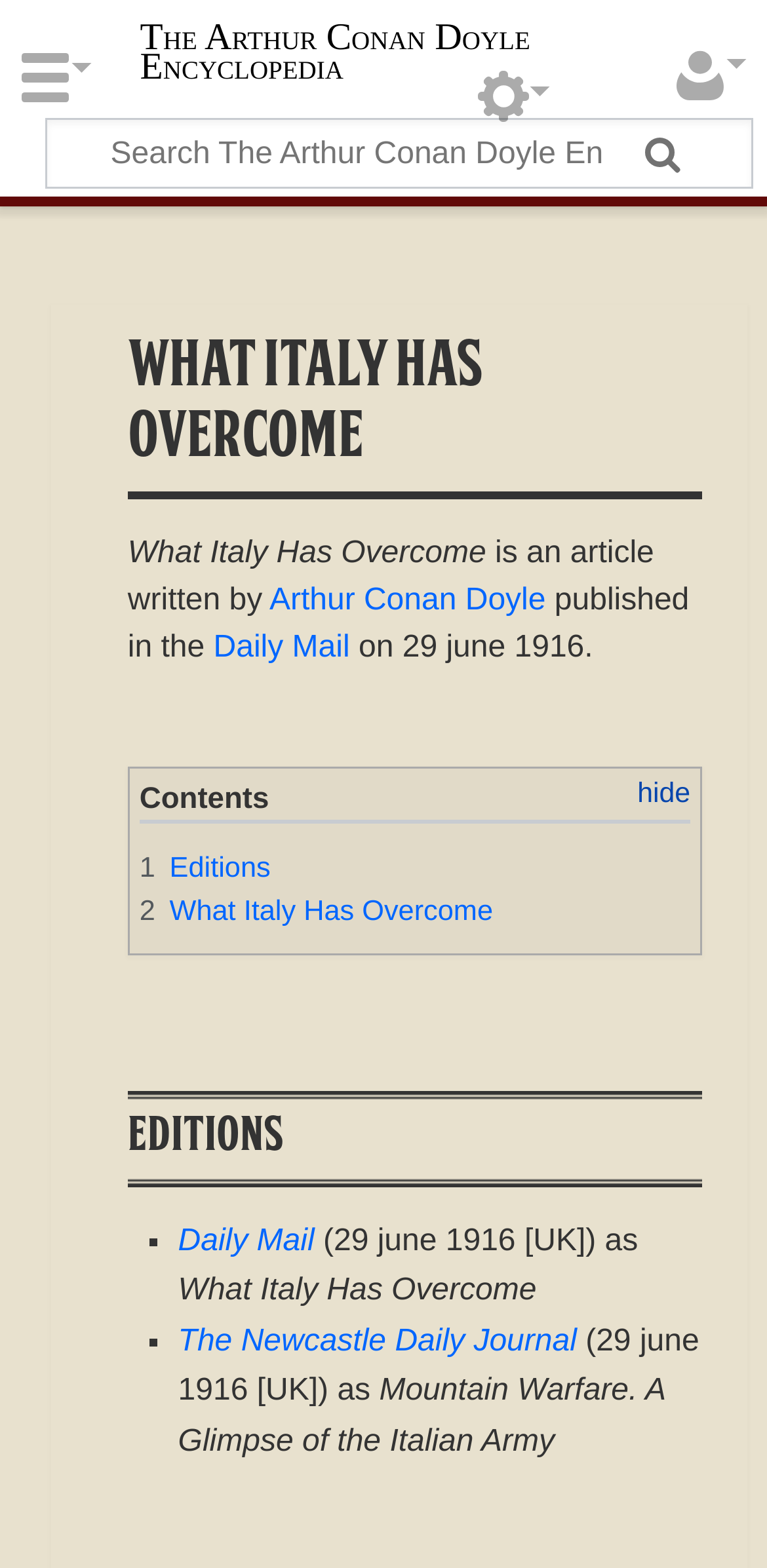Identify the bounding box coordinates of the section to be clicked to complete the task described by the following instruction: "Go to The Arthur Conan Doyle Encyclopedia homepage". The coordinates should be four float numbers between 0 and 1, formatted as [left, top, right, bottom].

[0.183, 0.015, 0.757, 0.054]